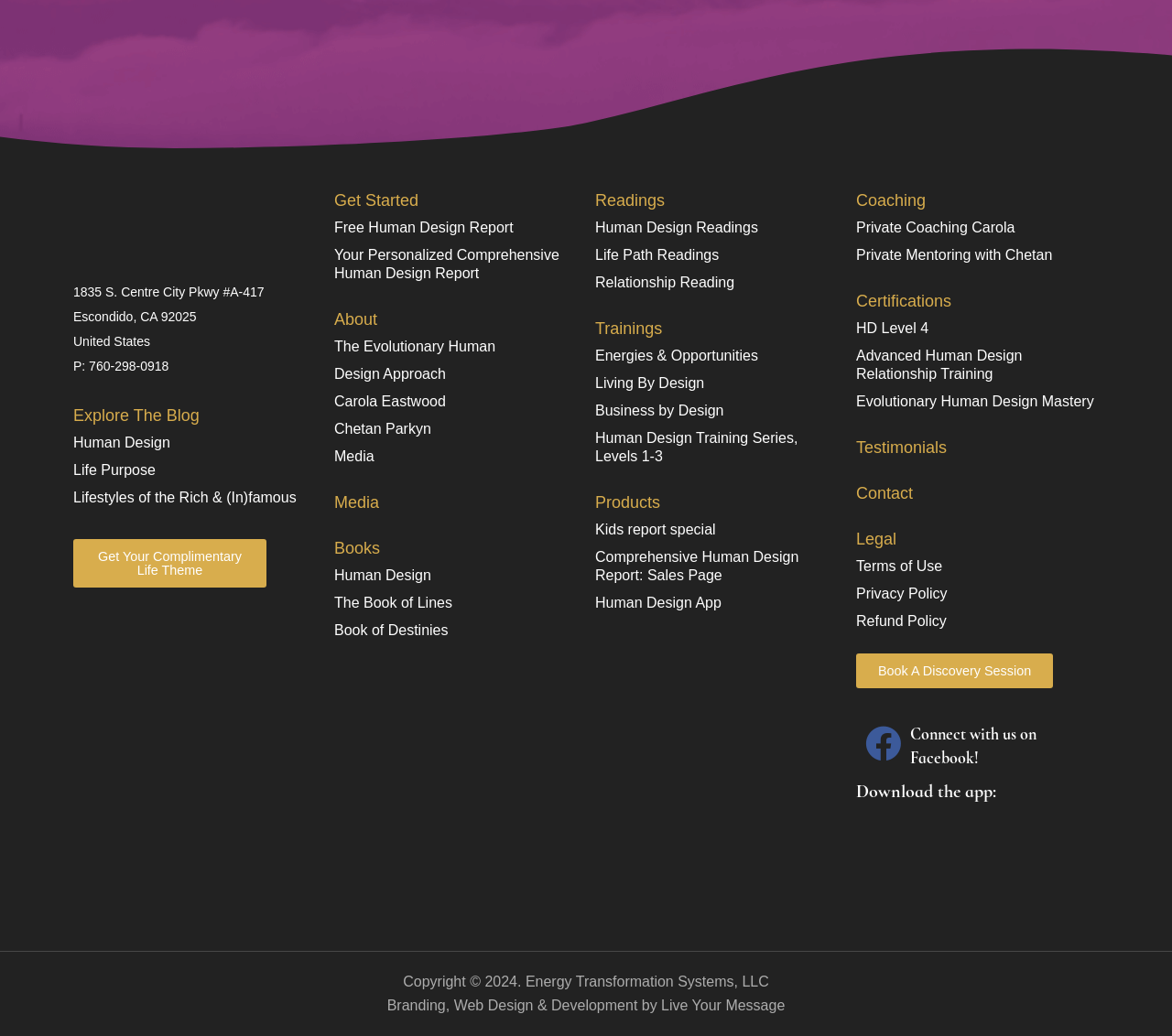What is the address of the company?
Please ensure your answer to the question is detailed and covers all necessary aspects.

I found the address by looking at the static text elements at the top of the webpage, which provide the company's address as 1835 S. Centre City Pkwy #A-417, Escondido, CA 92025.